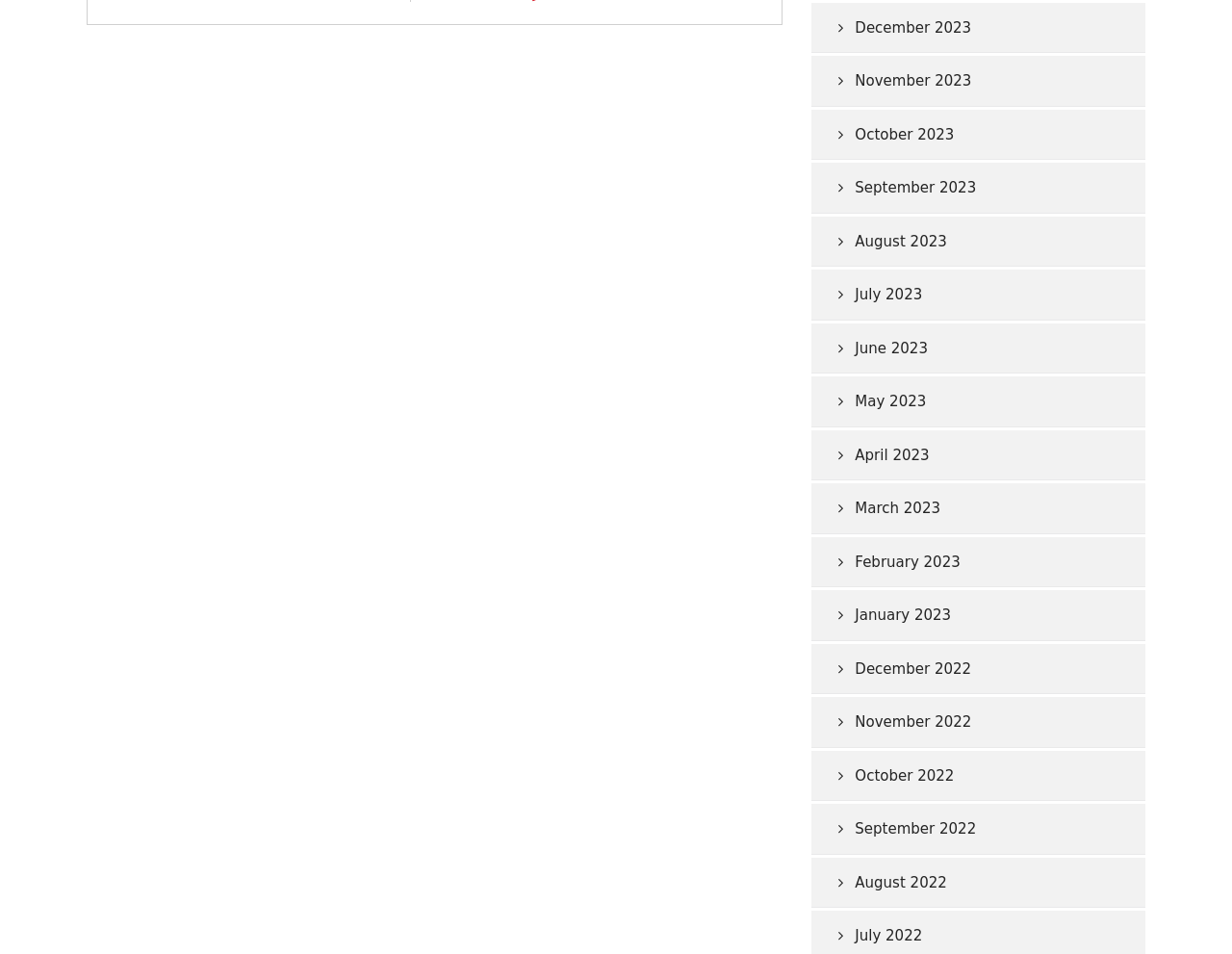Provide a brief response to the question below using one word or phrase:
Are the months listed in chronological order?

yes